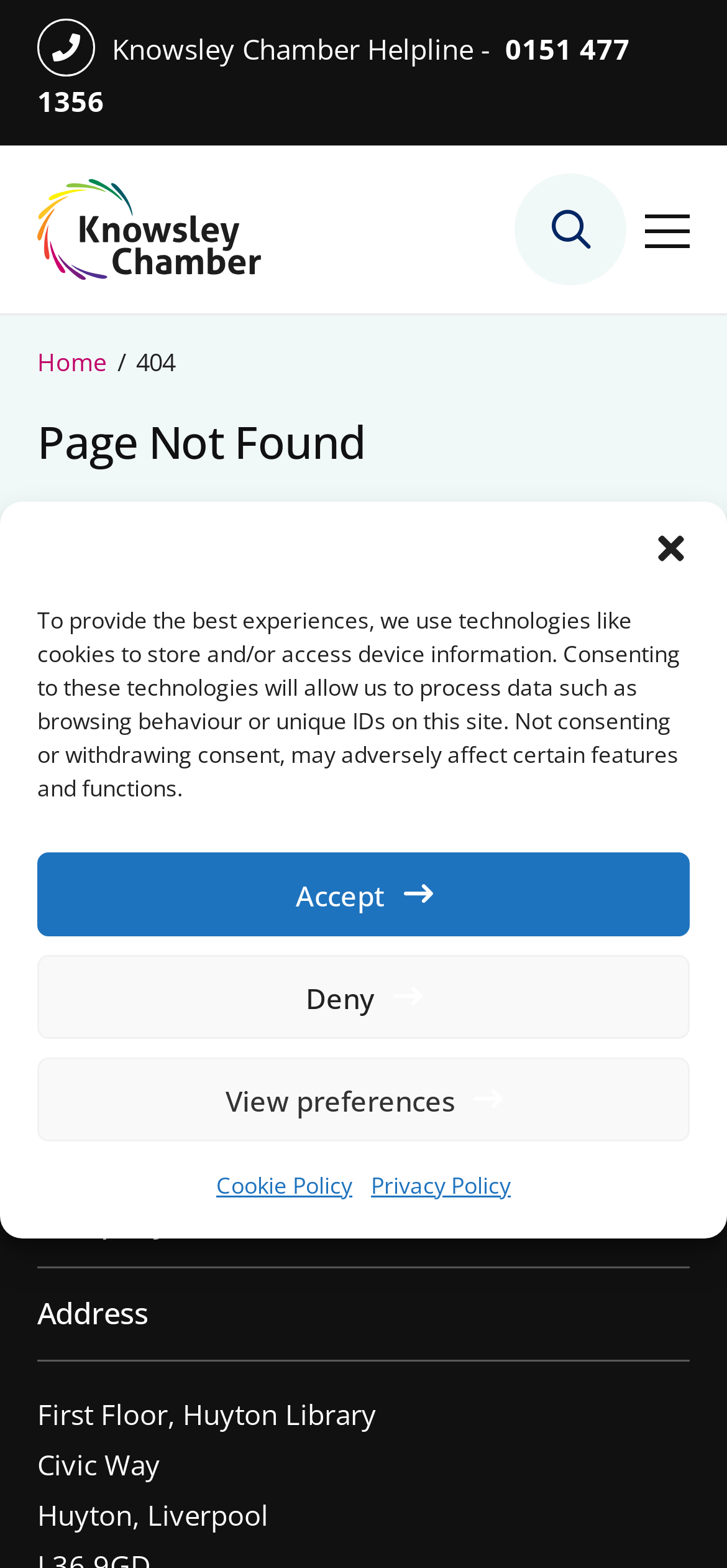What is the address of Knowsley Chamber?
Based on the image, answer the question with a single word or brief phrase.

First Floor, Huyton Library, Civic Way, Huyton, Liverpool